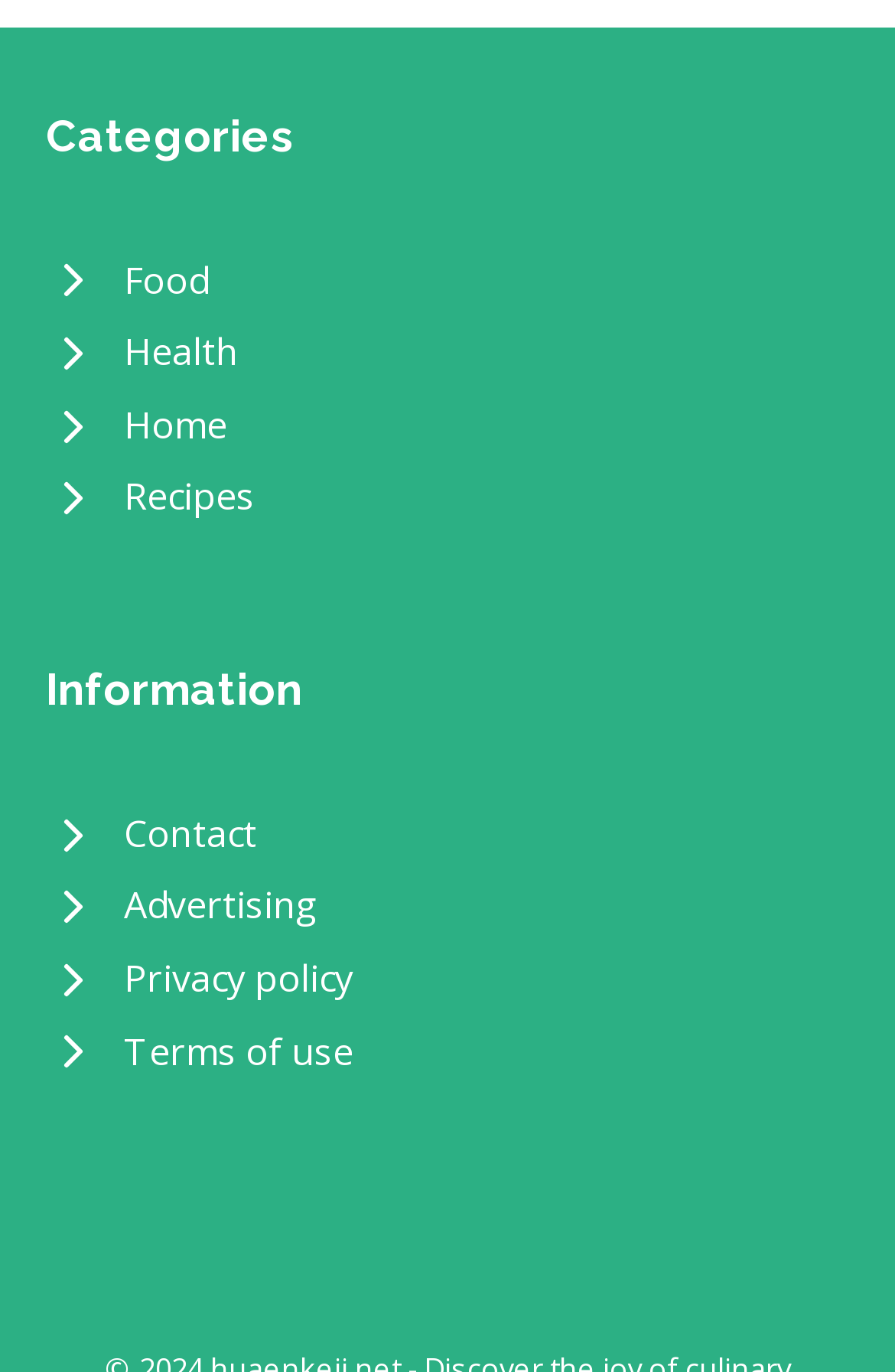Provide the bounding box for the UI element matching this description: "Terms of use".

[0.051, 0.74, 0.949, 0.793]